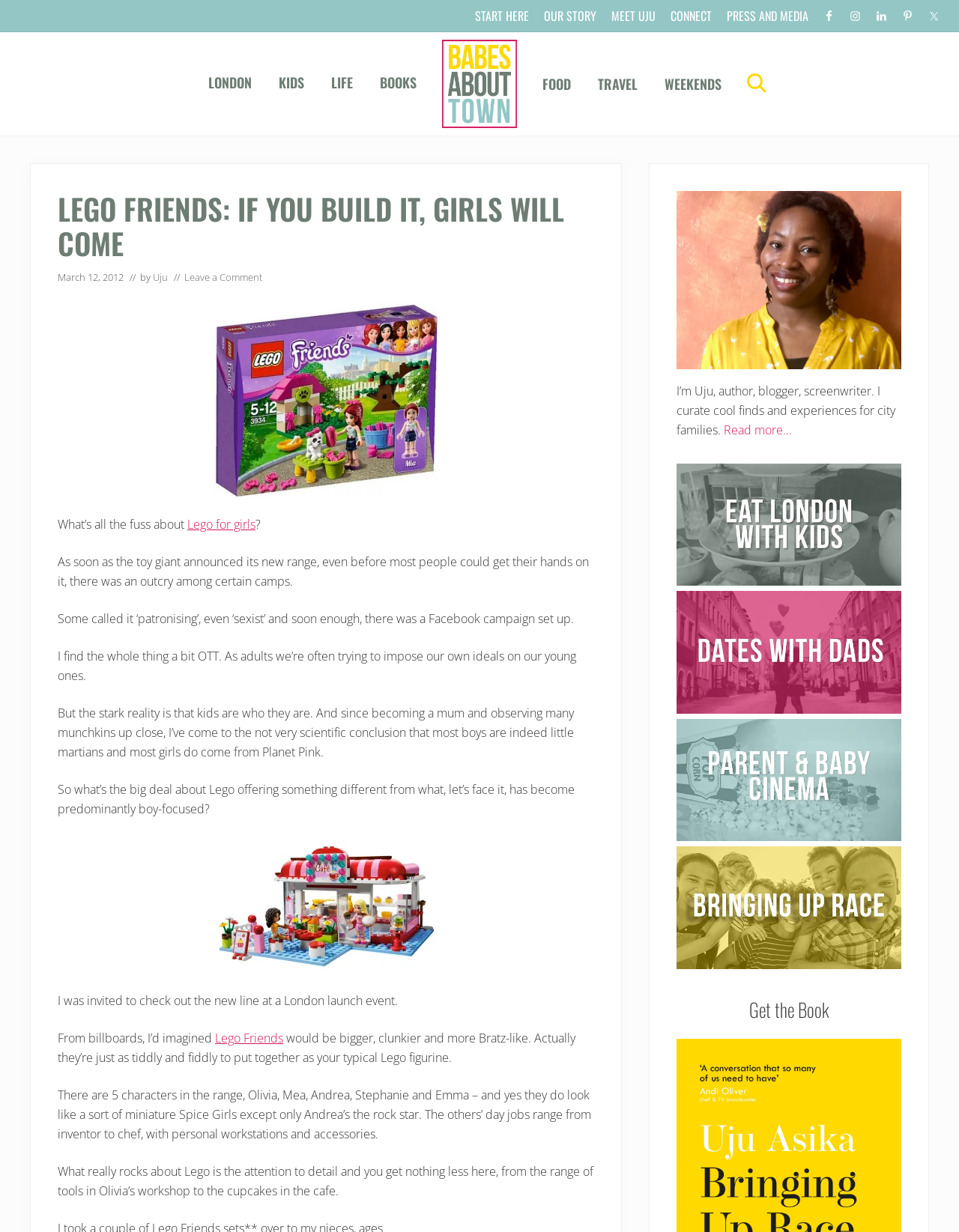Your task is to extract the text of the main heading from the webpage.

LEGO FRIENDS: IF YOU BUILD IT, GIRLS WILL COME